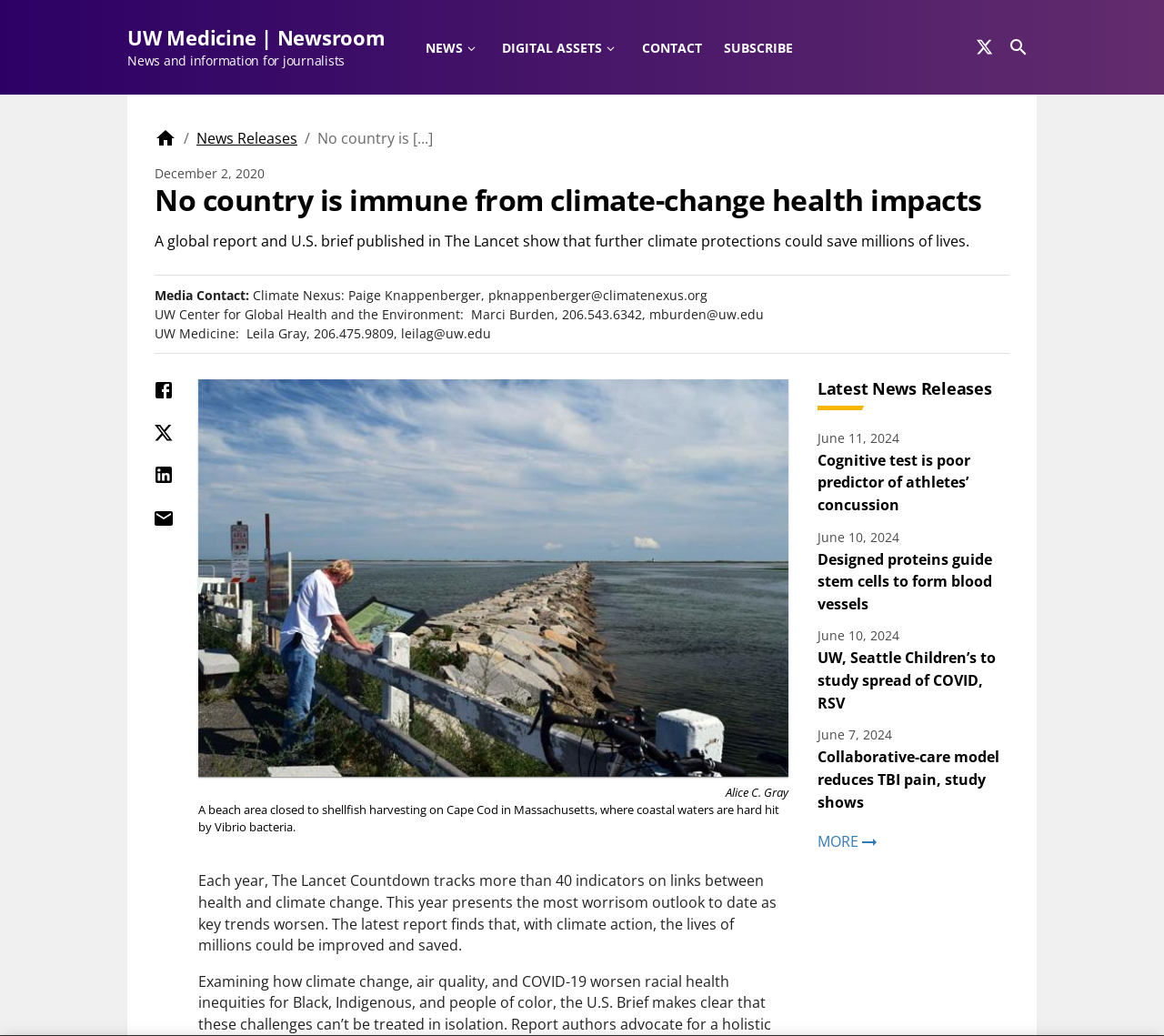Determine the bounding box coordinates of the region to click in order to accomplish the following instruction: "Search for news". Provide the coordinates as four float numbers between 0 and 1, specifically [left, top, right, bottom].

[0.832, 0.028, 0.859, 0.063]